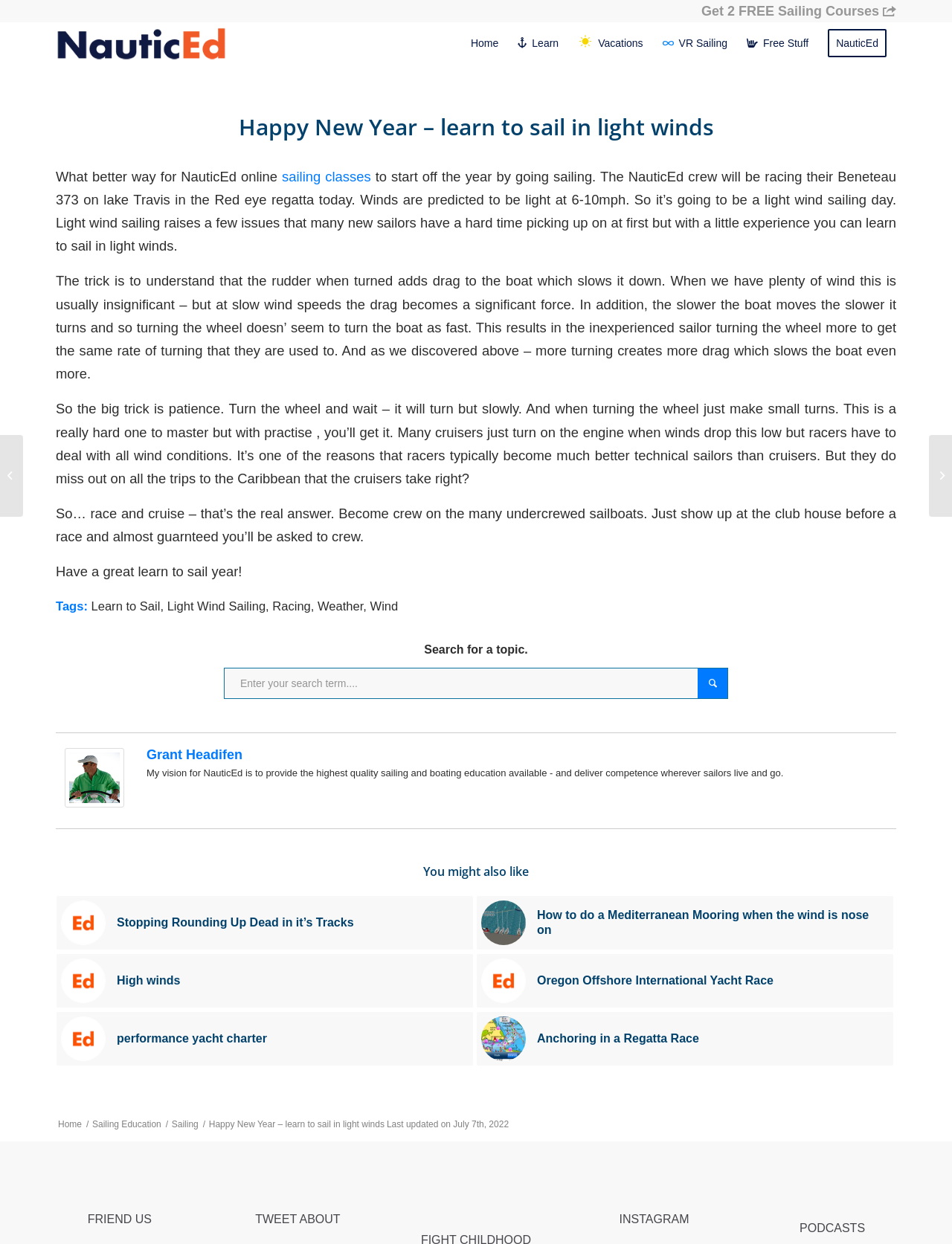Please find the main title text of this webpage.

Happy New Year – learn to sail in light winds